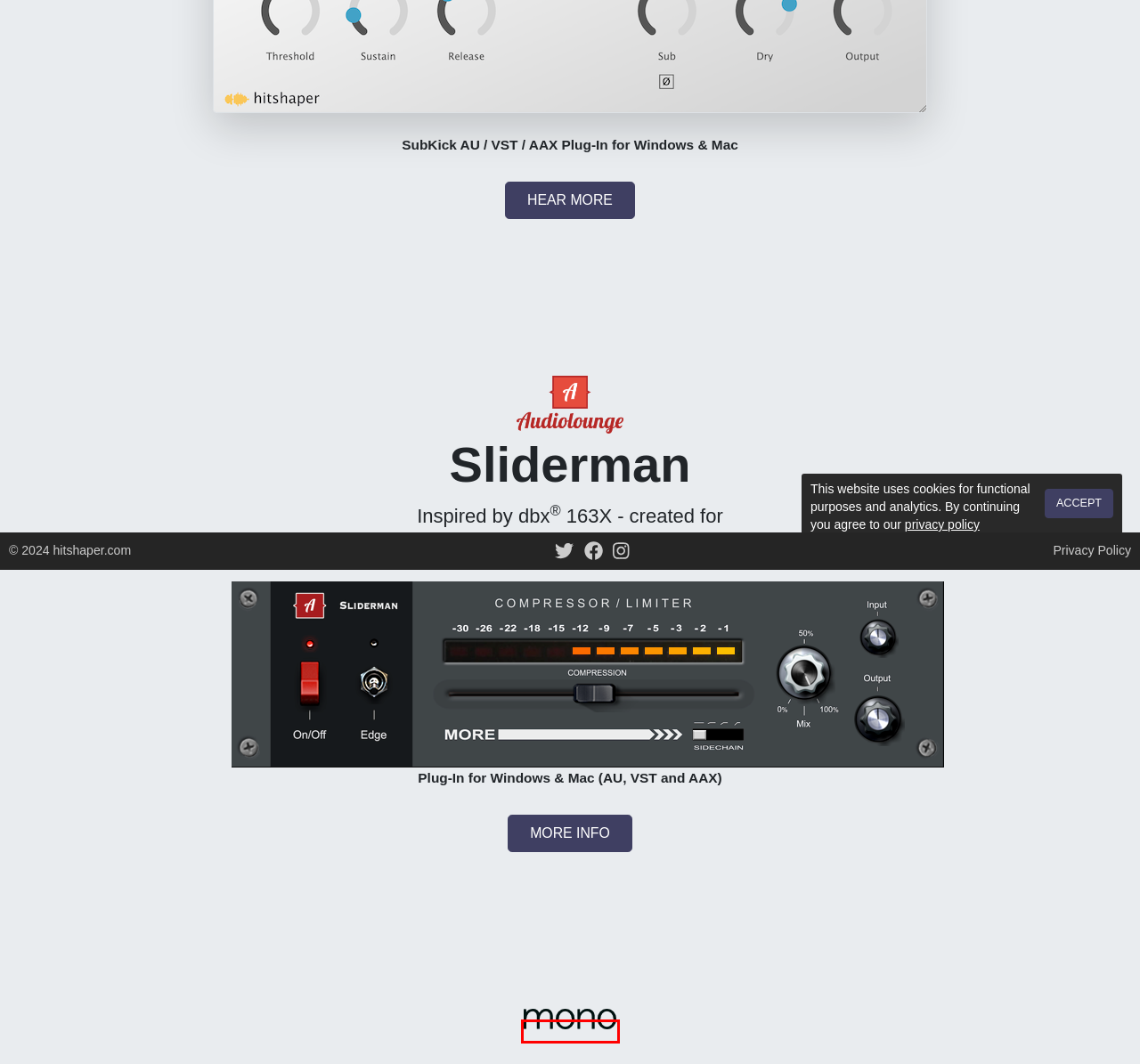Please examine the screenshot provided, which contains a red bounding box around a UI element. Select the webpage description that most accurately describes the new page displayed after clicking the highlighted element. Here are the candidates:
A. hitshaper - Contact
B. Onlineshop und Distributor für Pro Audio - audiolounge-pros Webseite!
C. hitshaper - Help & Support
D. hitshaper - SubKick - Low-End Trigger Plug-In
E. hitshaper - true mono monitoring (free)
F. hitshaper - News
G. hitshaper - Audiolounge Sliderman Over-Easy Compressor & Limiter
H. hitshaper - Privacy Policy

E